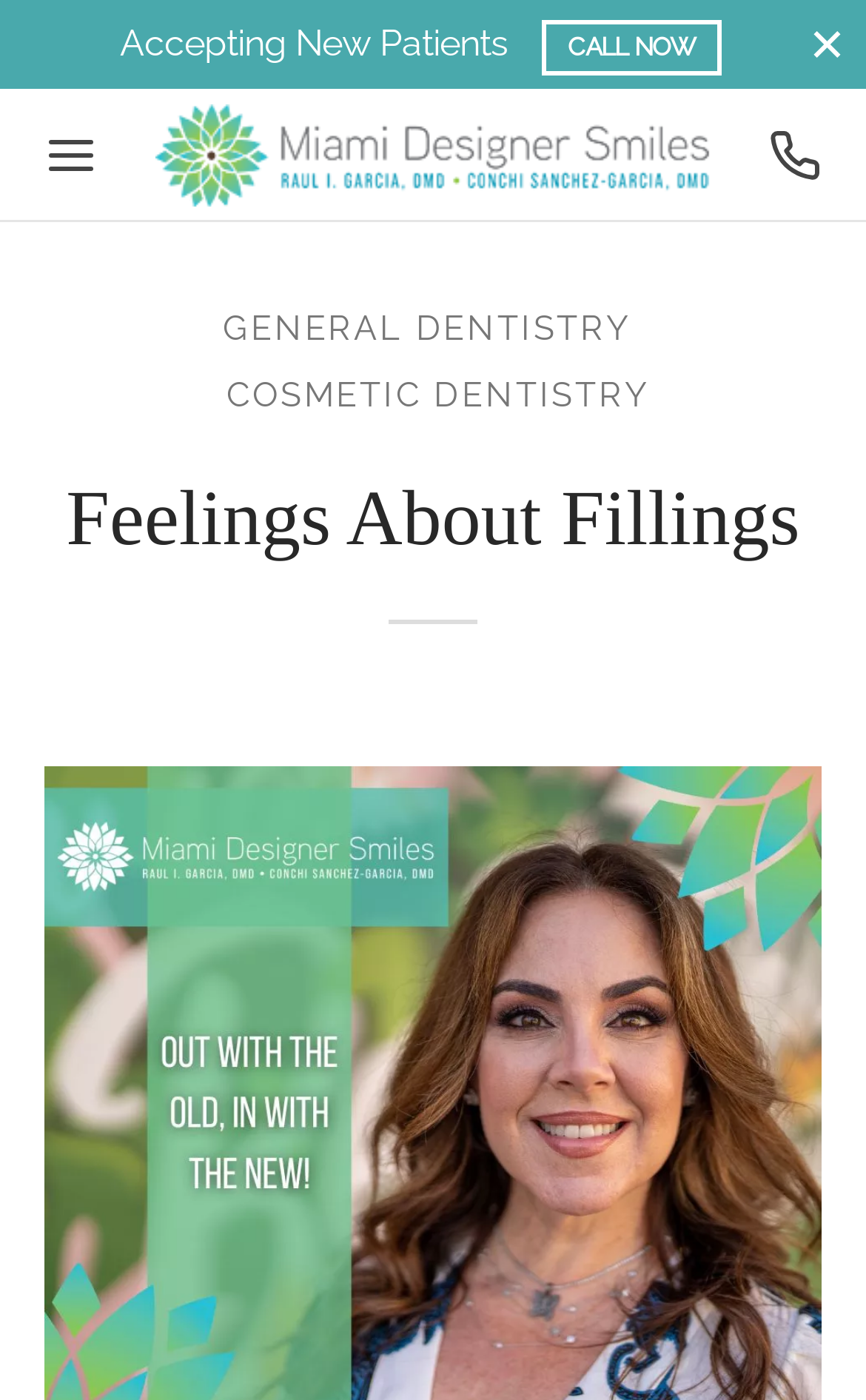What is the function of the 'Menu' button?
Please provide a detailed answer to the question.

I inferred the function of the 'Menu' button by its location and common web design patterns. The button is placed at the top of the webpage, suggesting that it is a navigation menu that allows users to access different parts of the website.